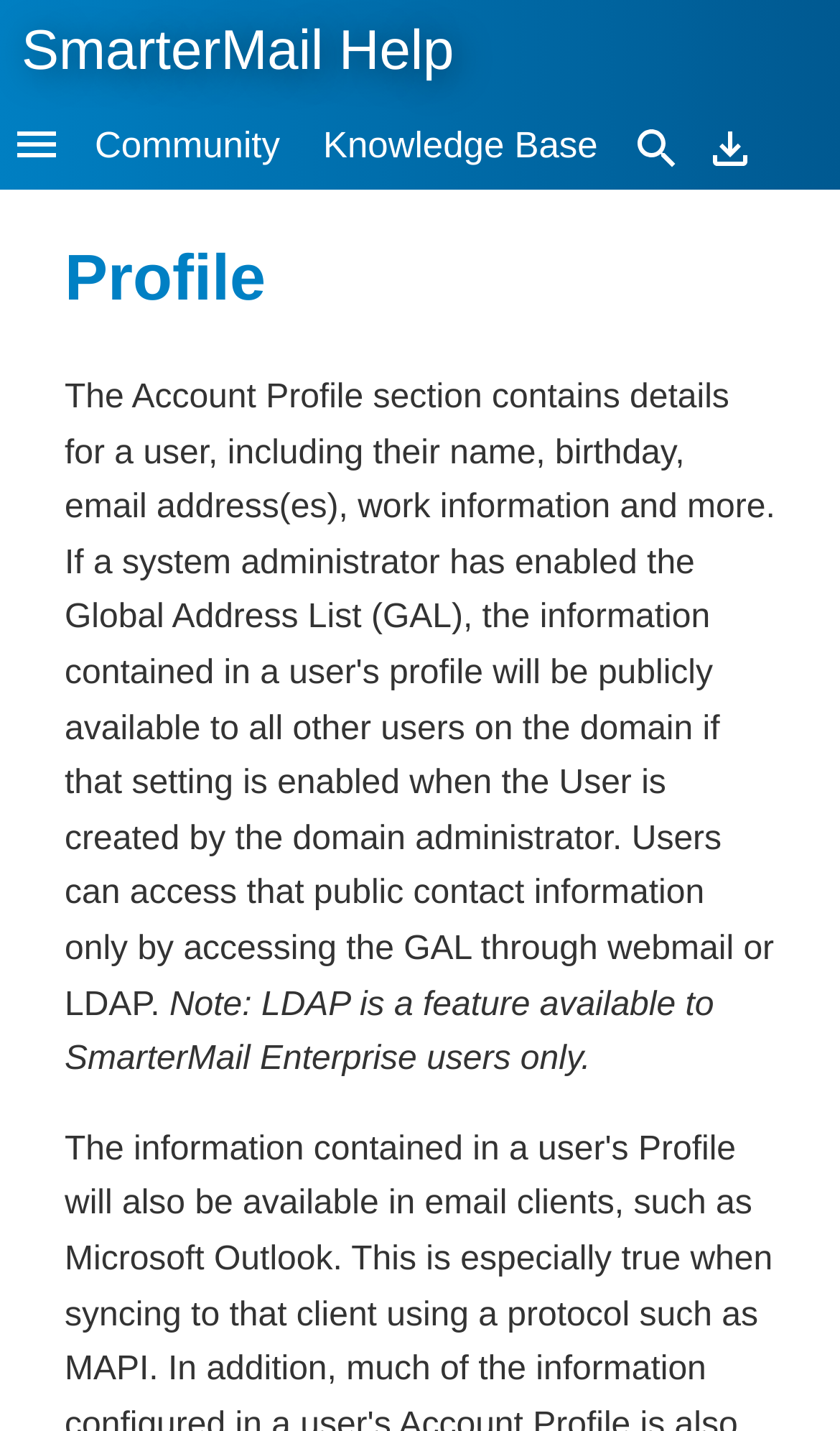What is the profile feature available to?
Based on the screenshot, respond with a single word or phrase.

SmarterMail Enterprise users